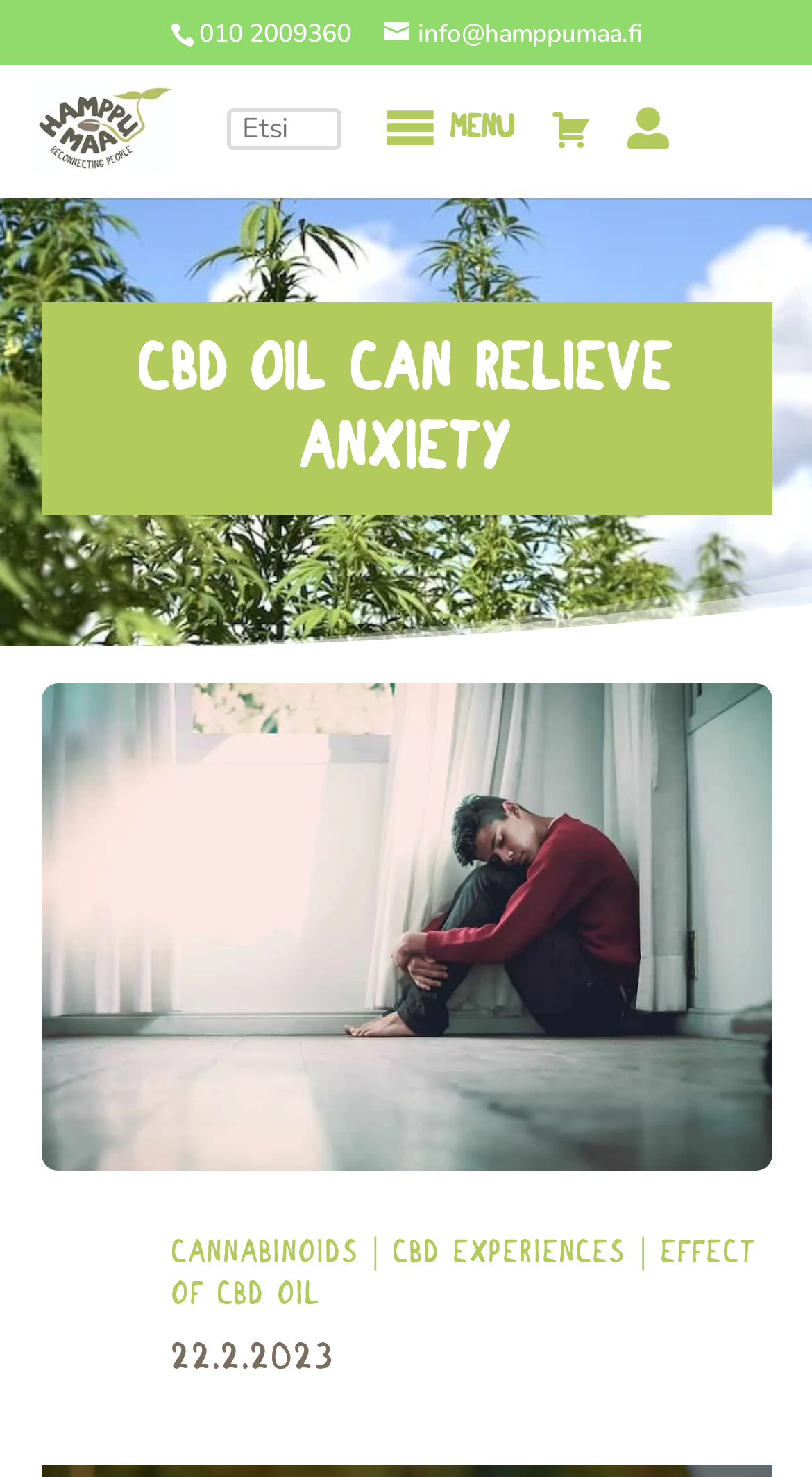Determine the main headline of the webpage and provide its text.

CBD oil can relieve anxiety